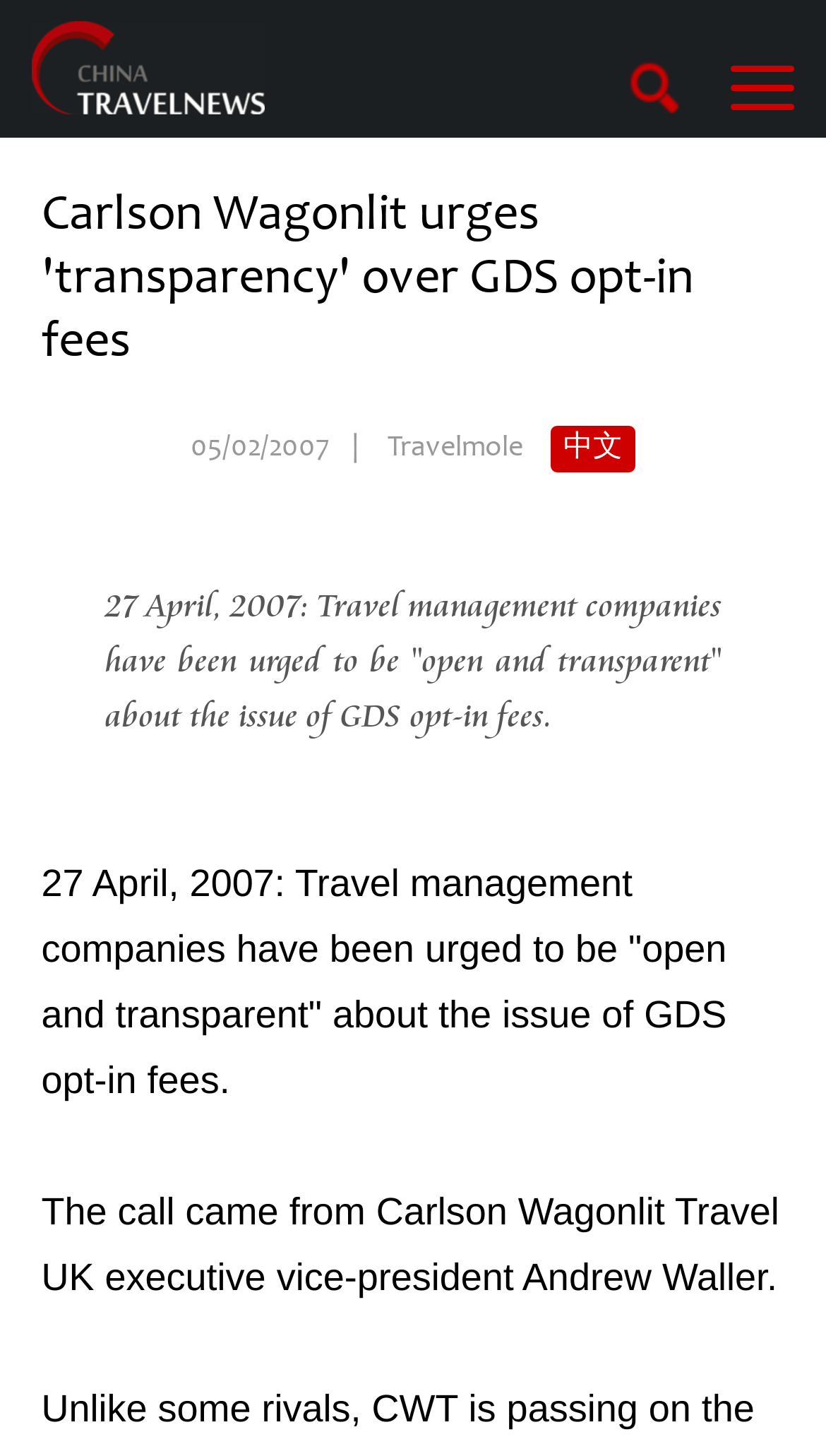Please find and give the text of the main heading on the webpage.

Carlson Wagonlit urges 'transparency' over GDS opt-in fees